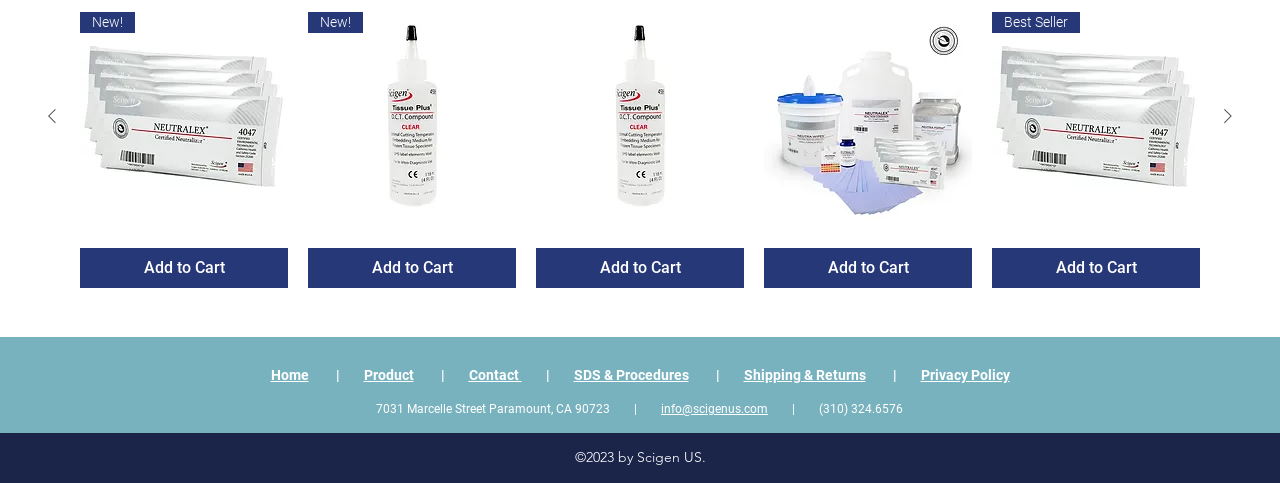Provide the bounding box coordinates for the UI element that is described by this text: "aria-label="Next Product"". The coordinates should be in the form of four float numbers between 0 and 1: [left, top, right, bottom].

[0.95, 0.215, 0.969, 0.264]